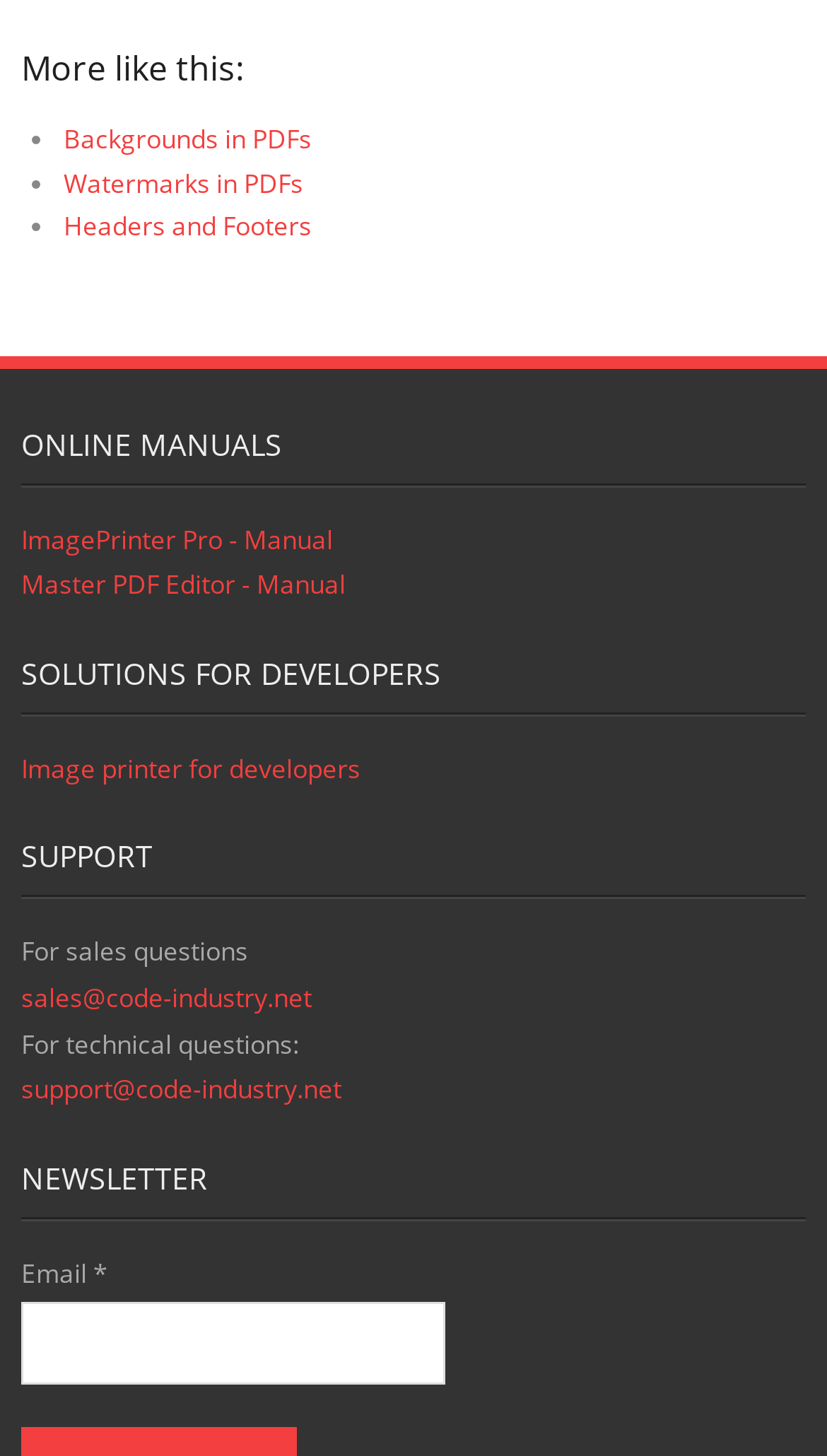Please find the bounding box coordinates of the element that you should click to achieve the following instruction: "Click on 'support@code-industry.net'". The coordinates should be presented as four float numbers between 0 and 1: [left, top, right, bottom].

[0.026, 0.736, 0.413, 0.761]